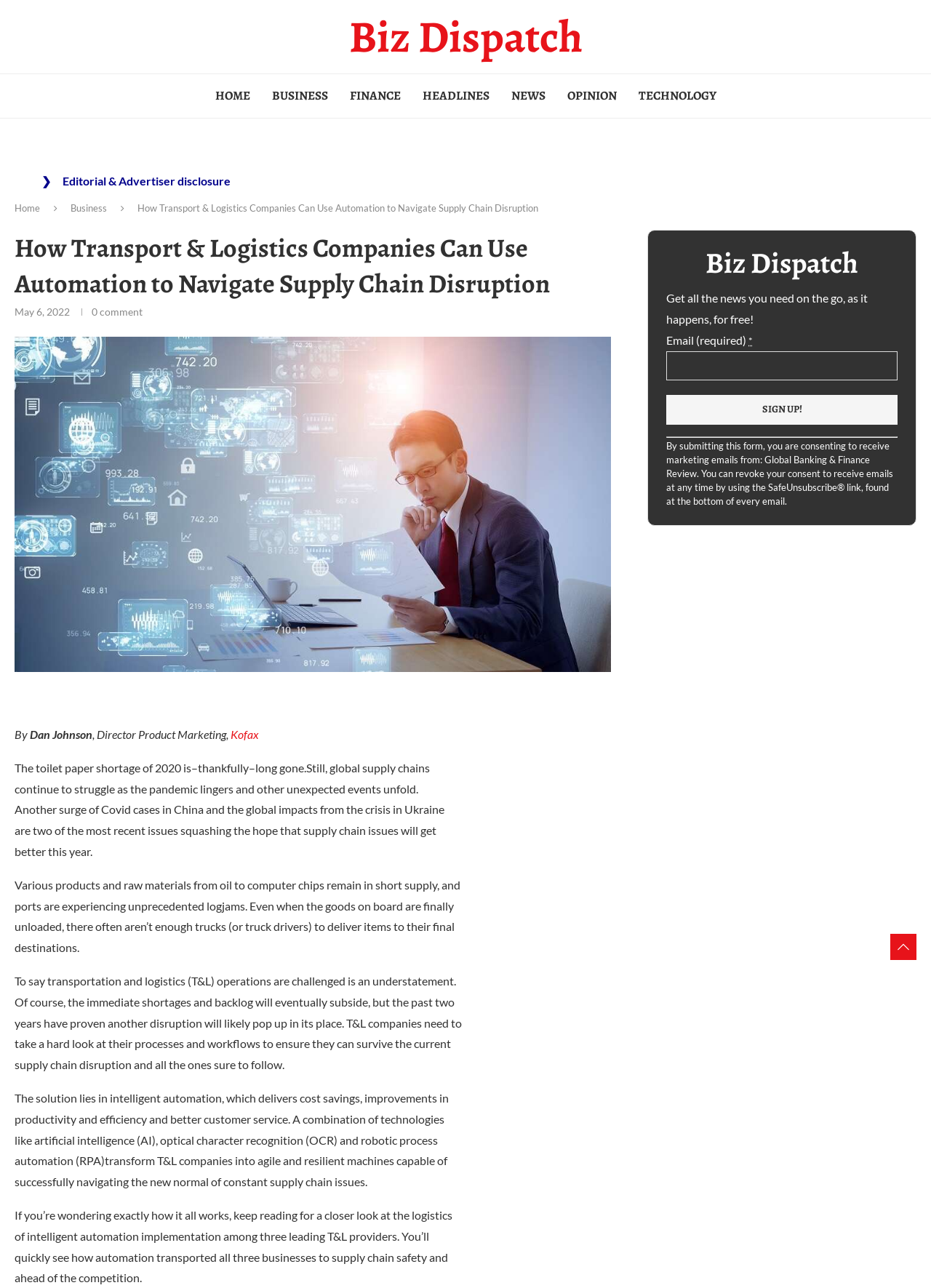Please determine the bounding box coordinates of the element's region to click for the following instruction: "Click on NEWS".

[0.537, 0.063, 0.597, 0.086]